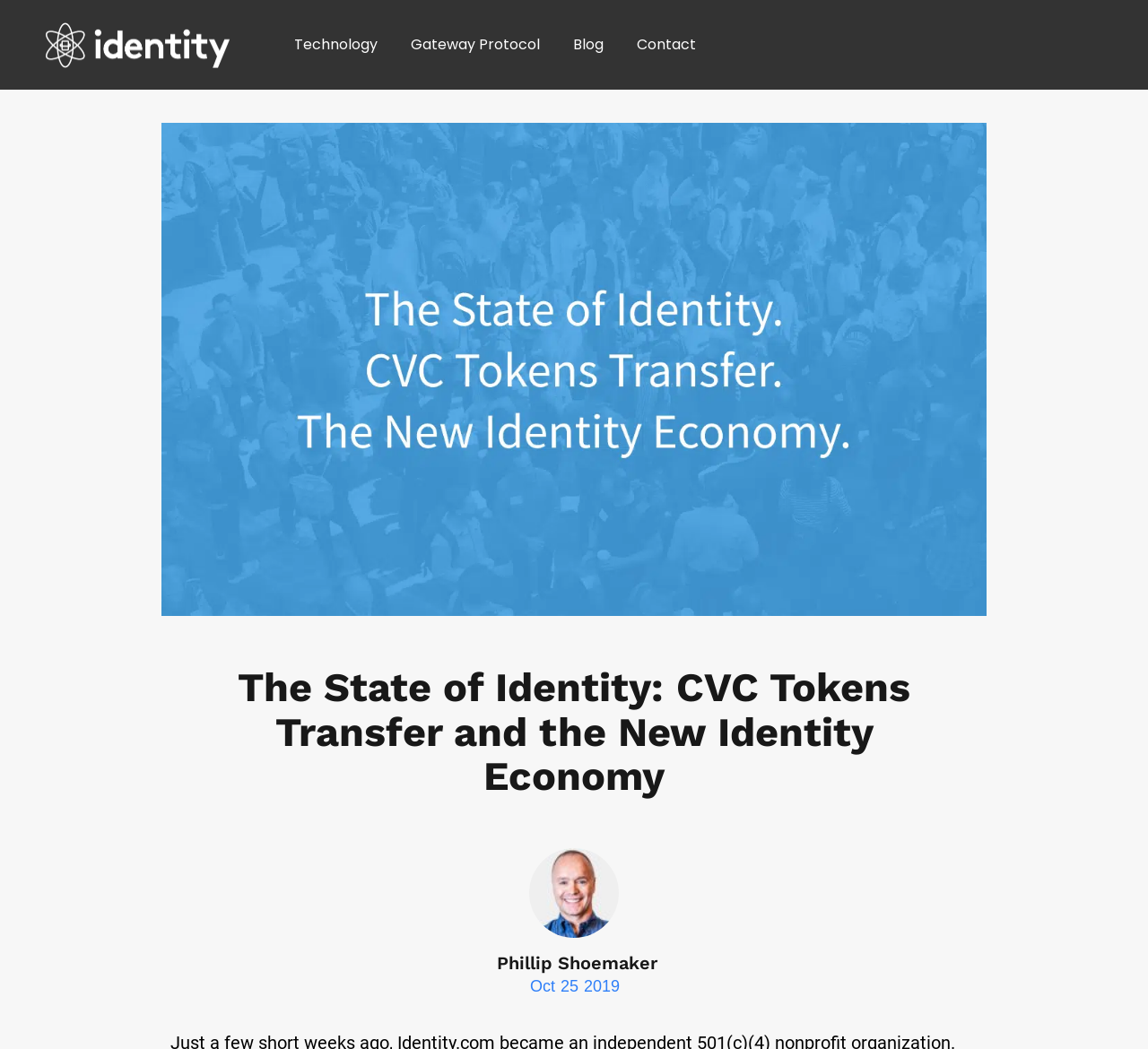Refer to the element description Gateway Protocol and identify the corresponding bounding box in the screenshot. Format the coordinates as (top-left x, top-left y, bottom-right x, bottom-right y) with values in the range of 0 to 1.

[0.357, 0.034, 0.47, 0.051]